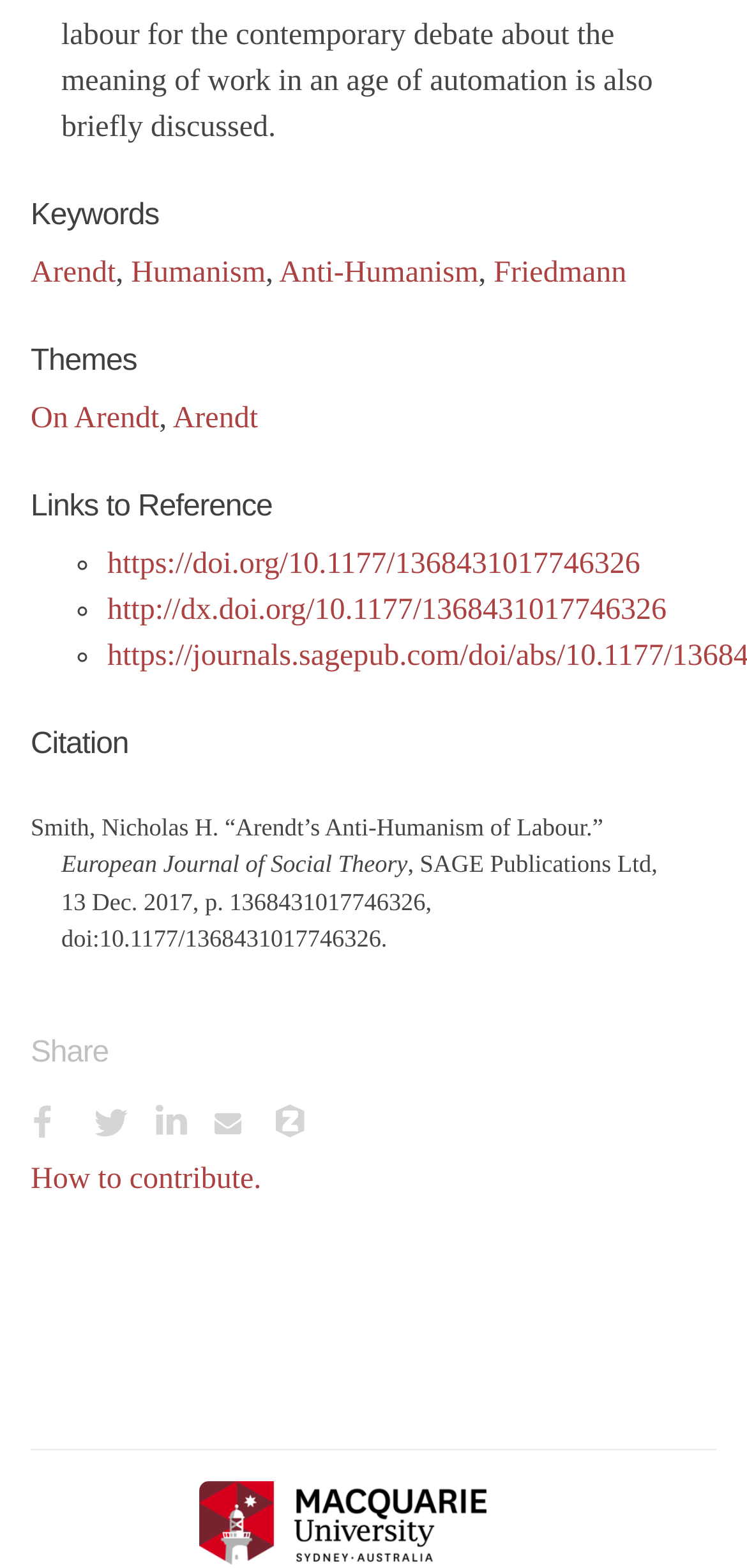Give a one-word or one-phrase response to the question:
What are the main categories on this webpage?

Keywords, Themes, Links to Reference, Citation, Share